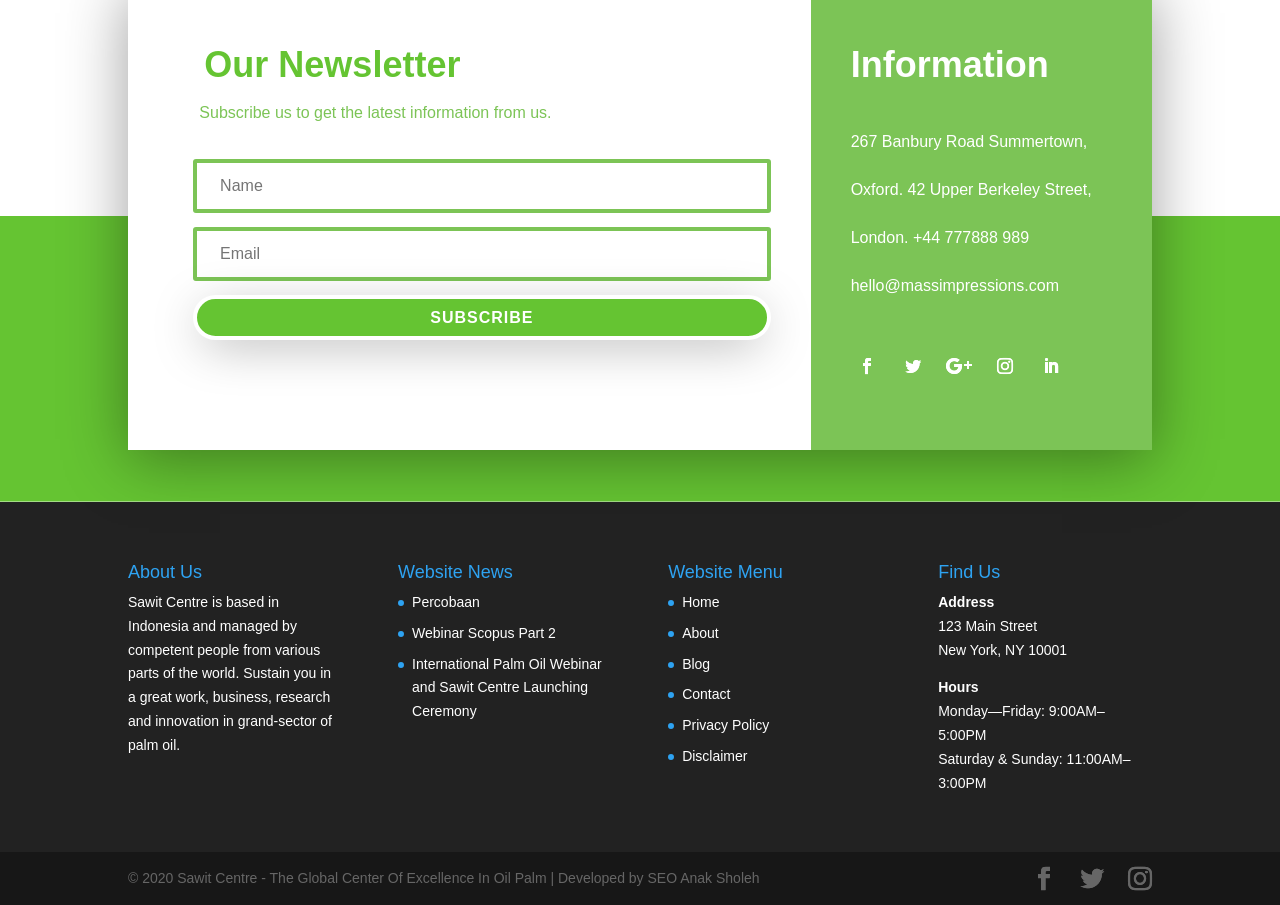How many website menu items are there?
Using the visual information, respond with a single word or phrase.

6